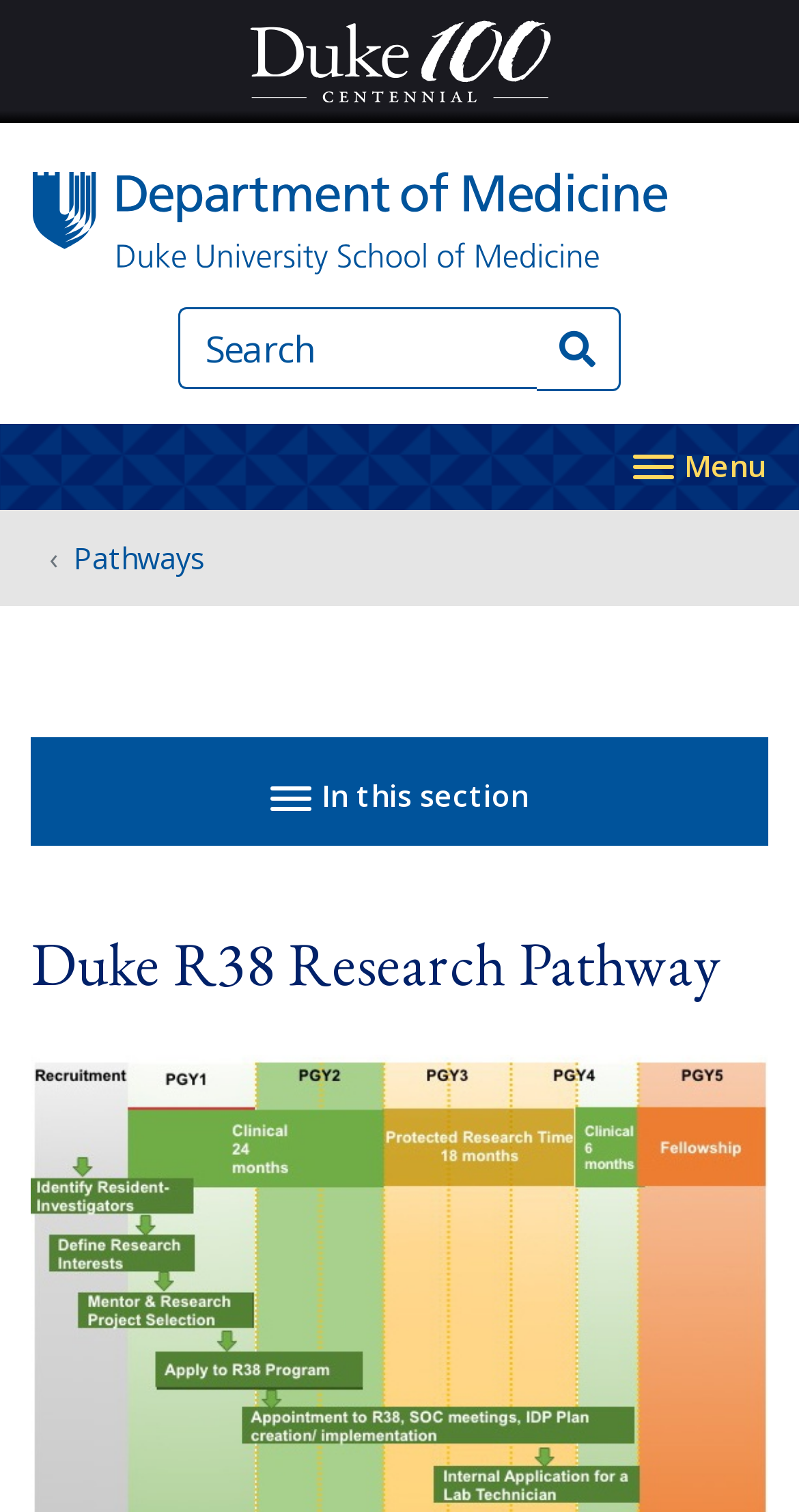Determine the bounding box for the HTML element described here: "Menu Close". The coordinates should be given as [left, top, right, bottom] with each number being a float between 0 and 1.

[0.792, 0.291, 0.959, 0.319]